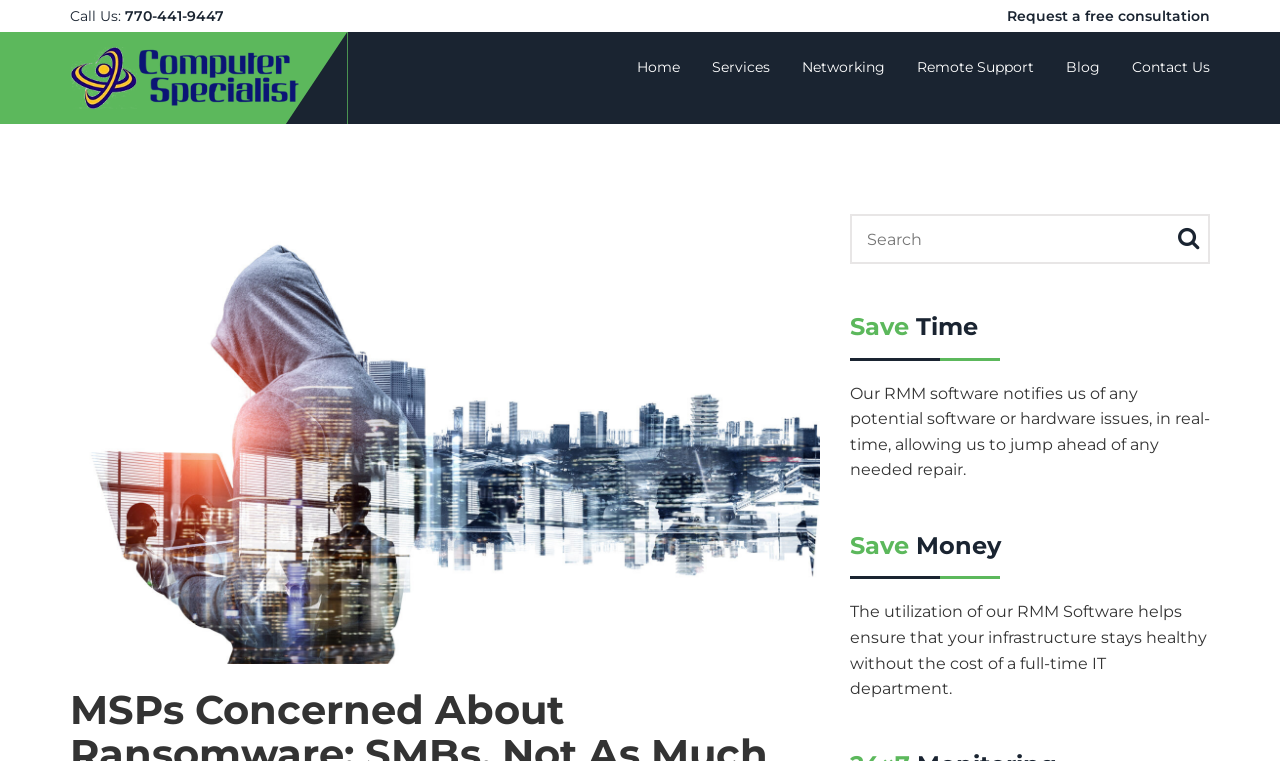Determine the bounding box coordinates of the section I need to click to execute the following instruction: "Click the Home link". Provide the coordinates as four float numbers between 0 and 1, i.e., [left, top, right, bottom].

[0.498, 0.043, 0.531, 0.135]